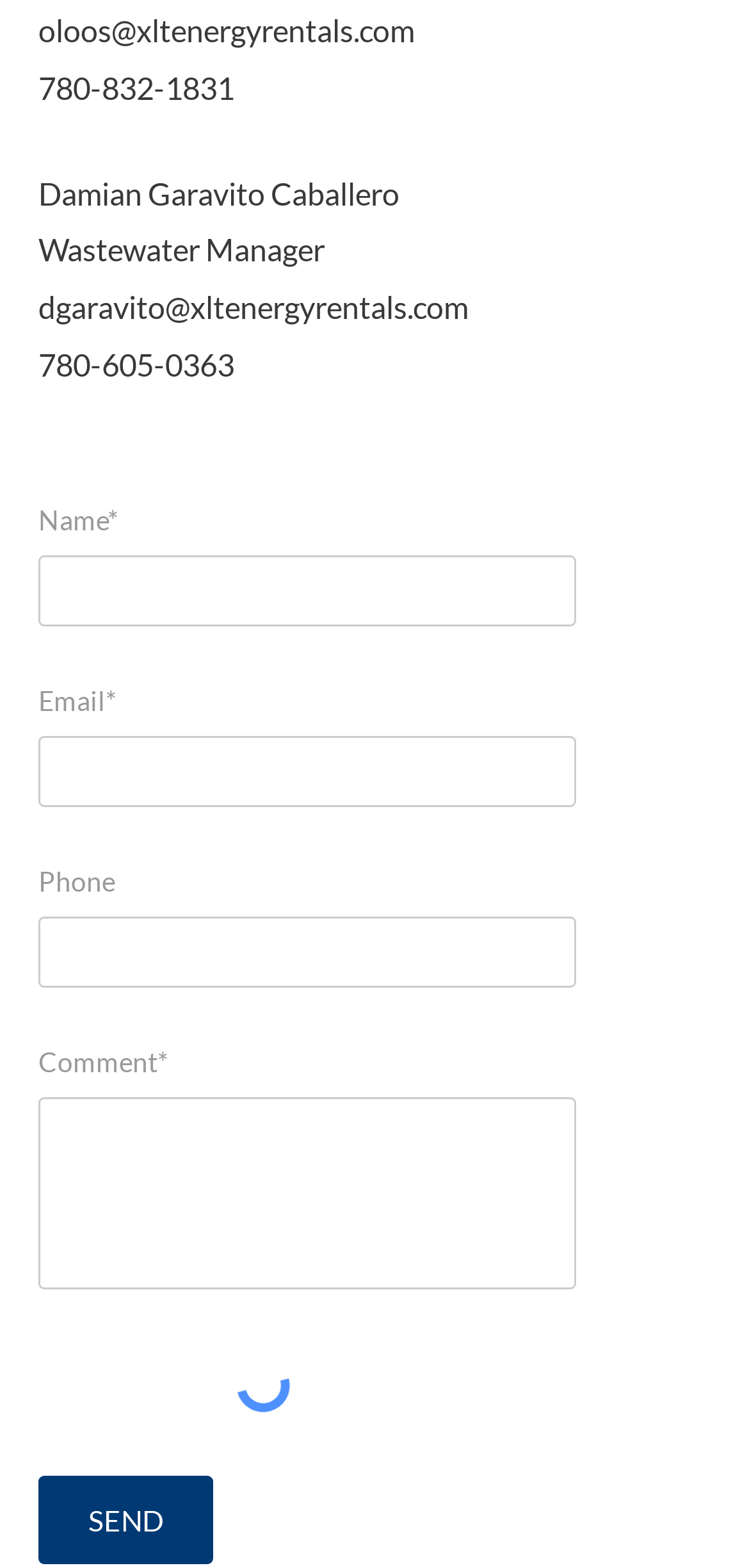Provide the bounding box coordinates for the UI element described in this sentence: "dgaravito@xltenergyrentals.com". The coordinates should be four float values between 0 and 1, i.e., [left, top, right, bottom].

[0.051, 0.184, 0.626, 0.207]